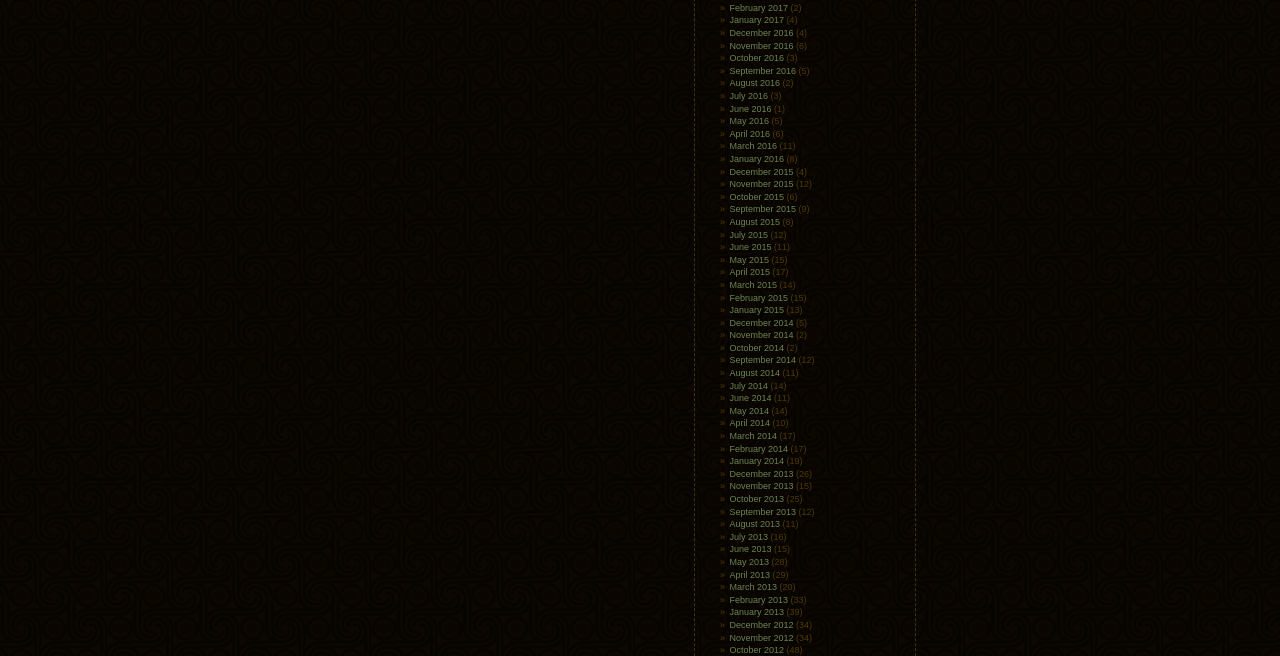Determine the bounding box coordinates of the clickable area required to perform the following instruction: "View January 2017". The coordinates should be represented as four float numbers between 0 and 1: [left, top, right, bottom].

[0.57, 0.024, 0.613, 0.039]